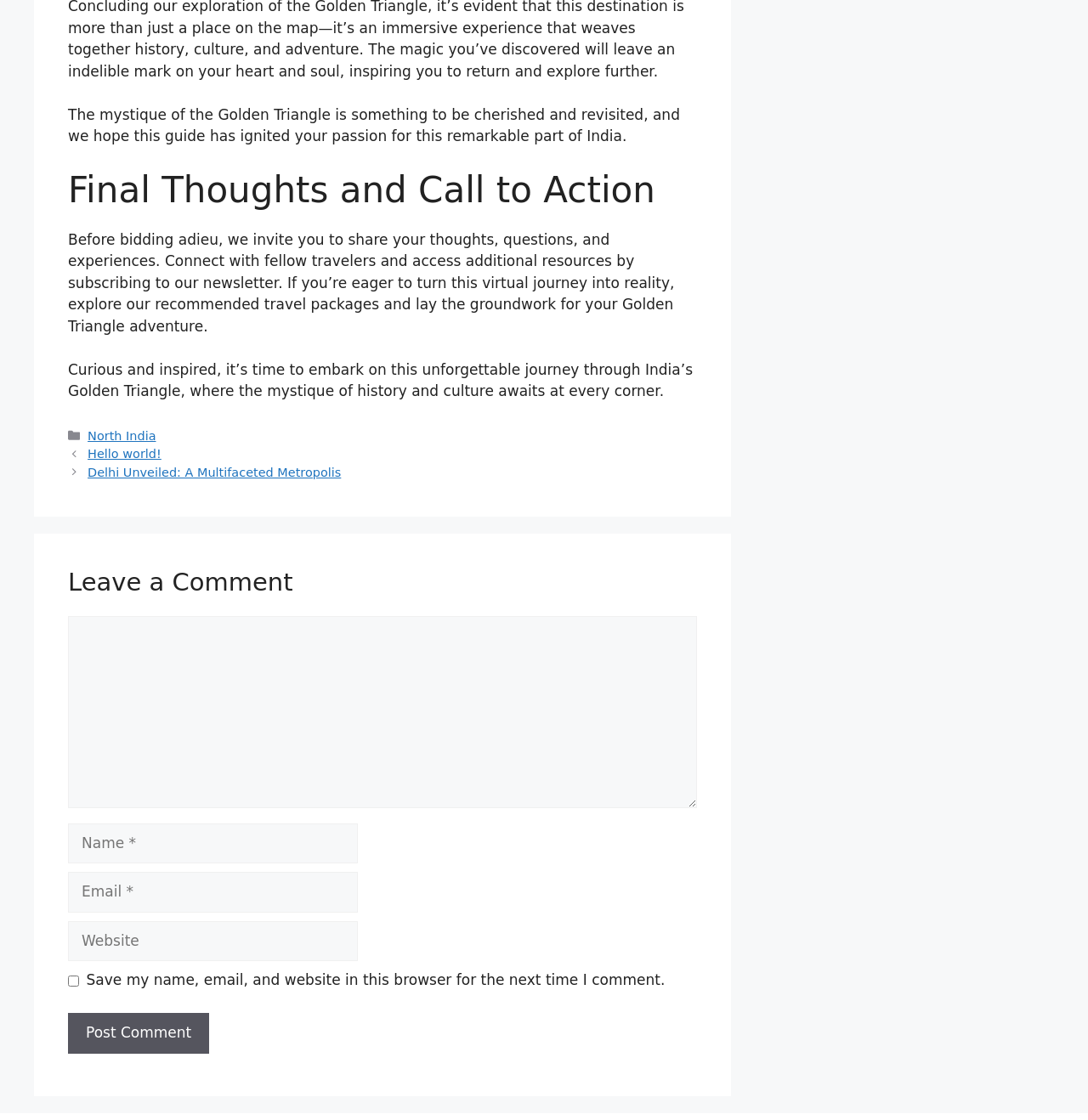Can you pinpoint the bounding box coordinates for the clickable element required for this instruction: "Click on the Training link"? The coordinates should be four float numbers between 0 and 1, i.e., [left, top, right, bottom].

None